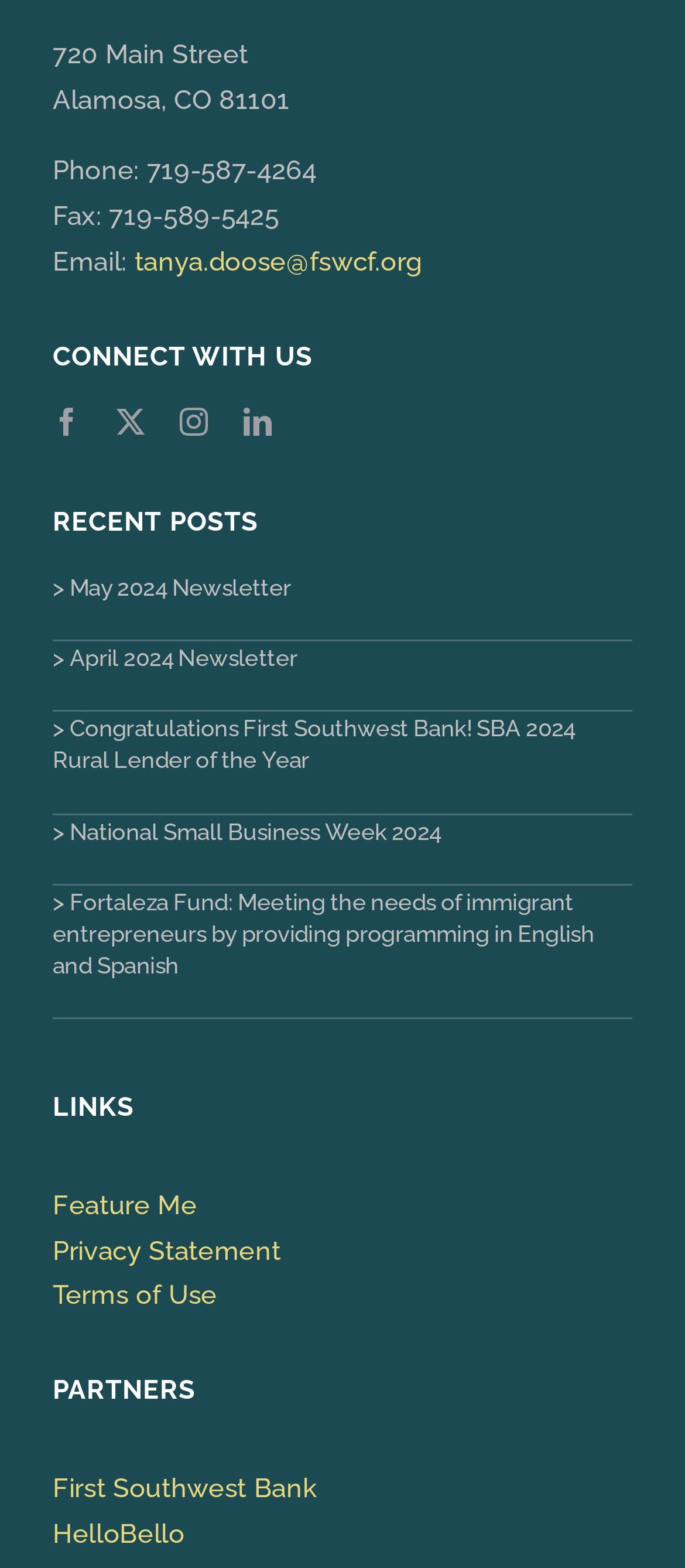Use a single word or phrase to answer this question: 
What is the name of the bank that is a partner of the organization?

First Southwest Bank